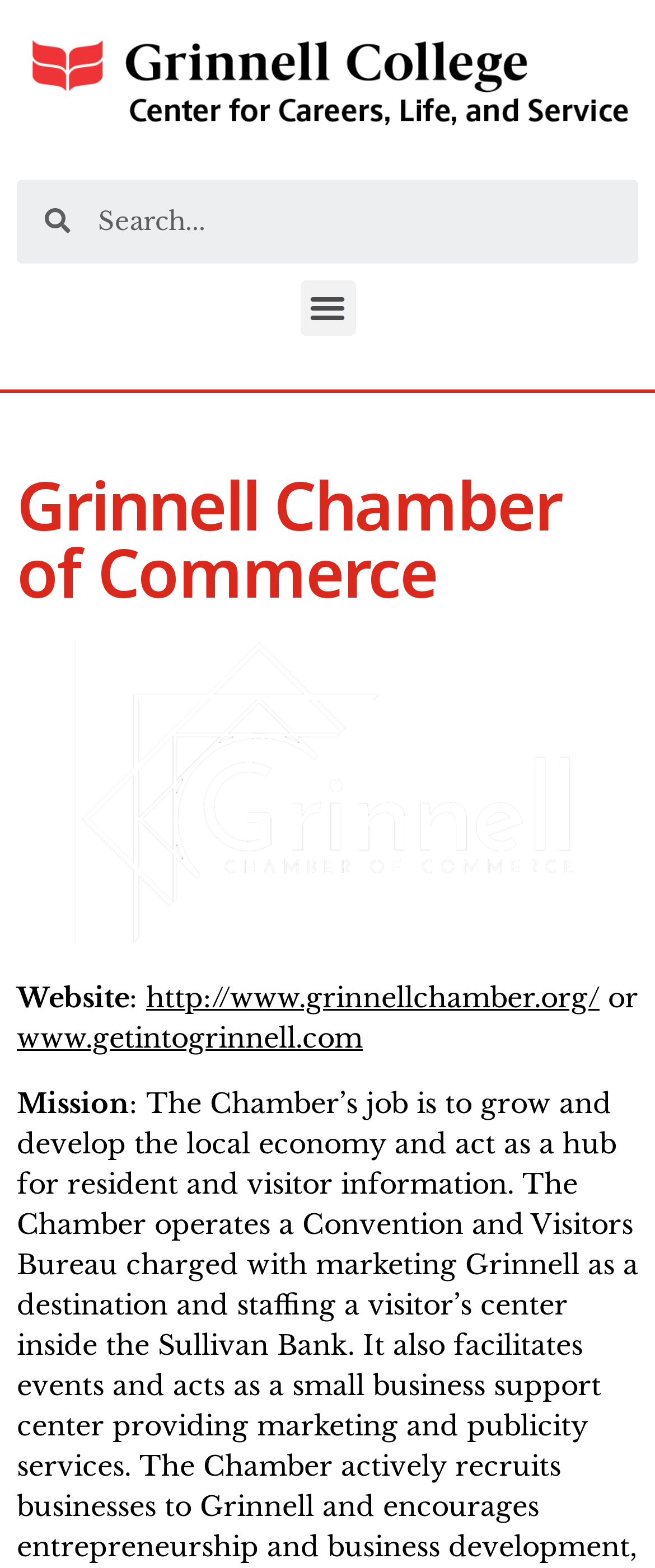What is the section below the logo?
Refer to the image and offer an in-depth and detailed answer to the question.

I looked at the elements below the logo image and found a StaticText element with the text 'Mission', which is the section title.